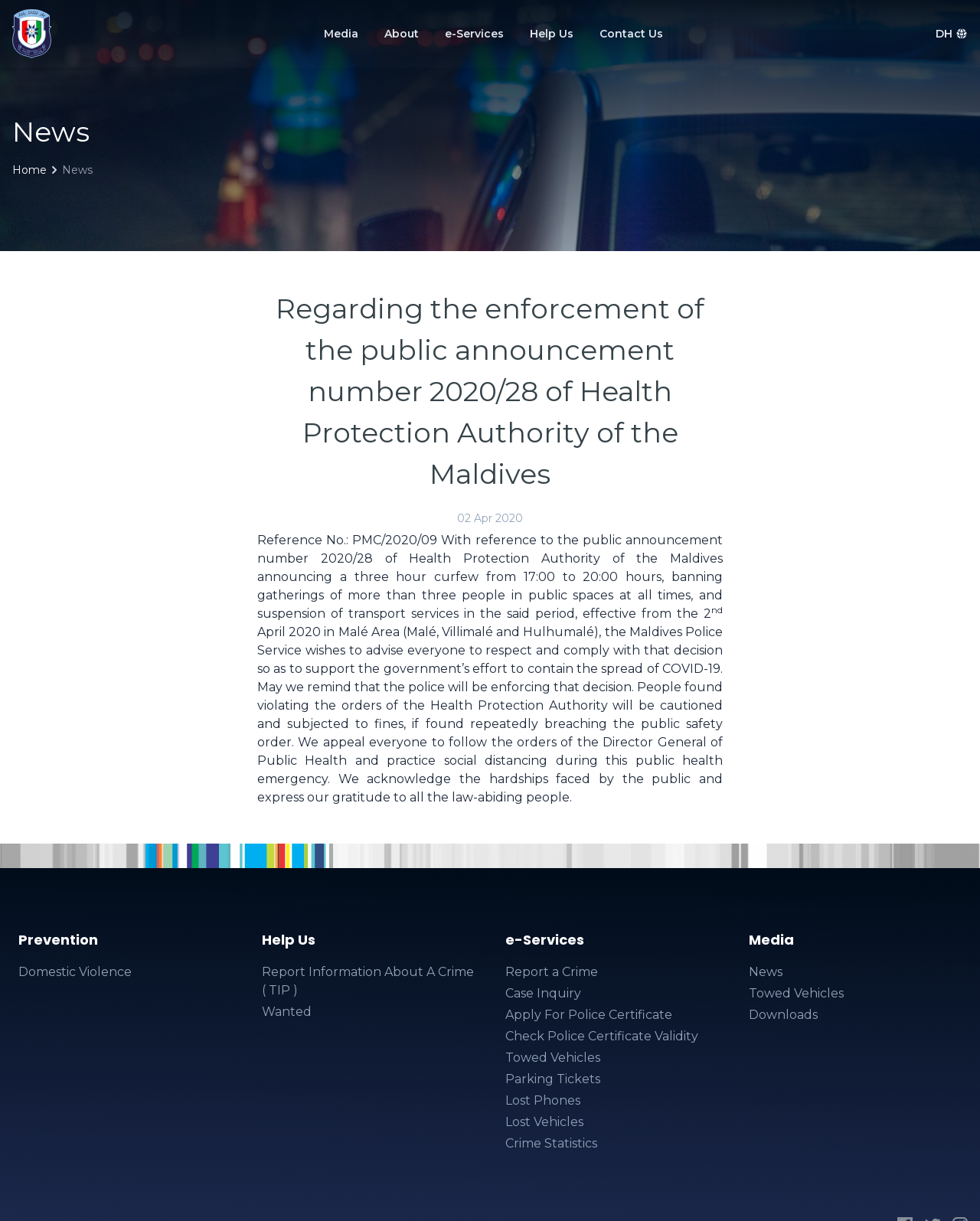What services can be reported online?
Based on the screenshot, respond with a single word or phrase.

Crime, Case Inquiry, etc.